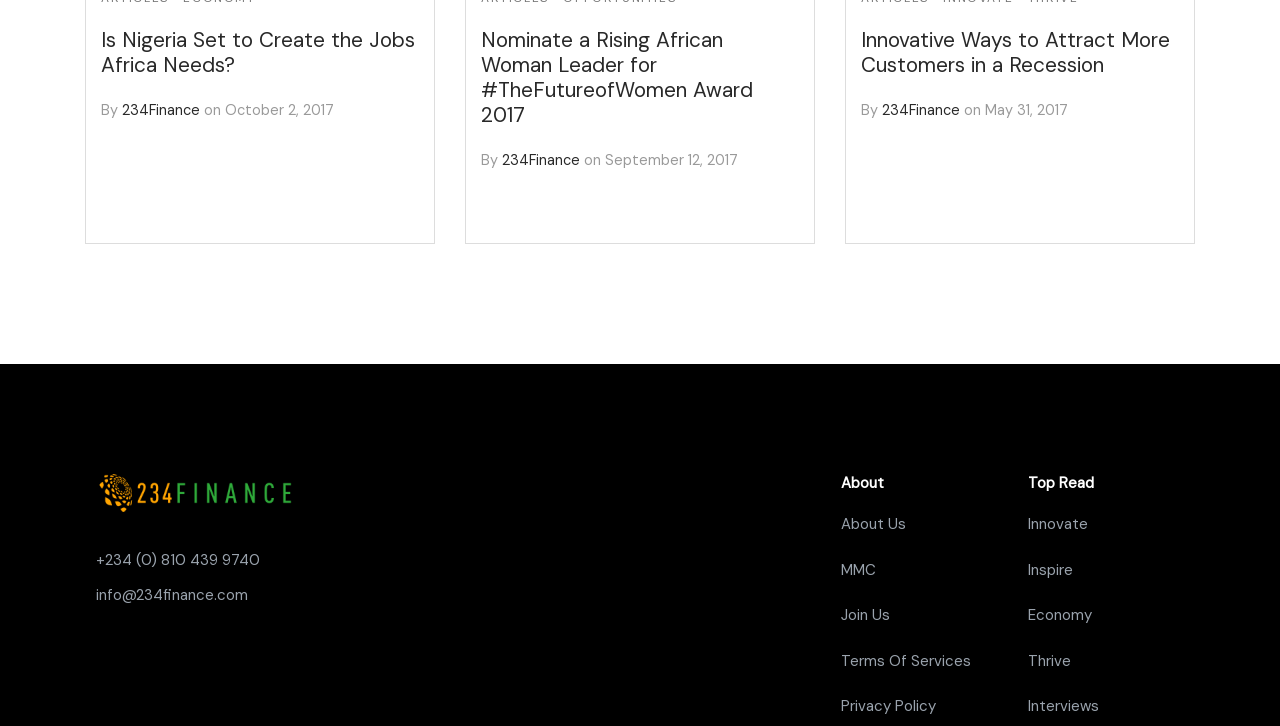What is the date of the third article?
Refer to the screenshot and respond with a concise word or phrase.

May 31, 2017